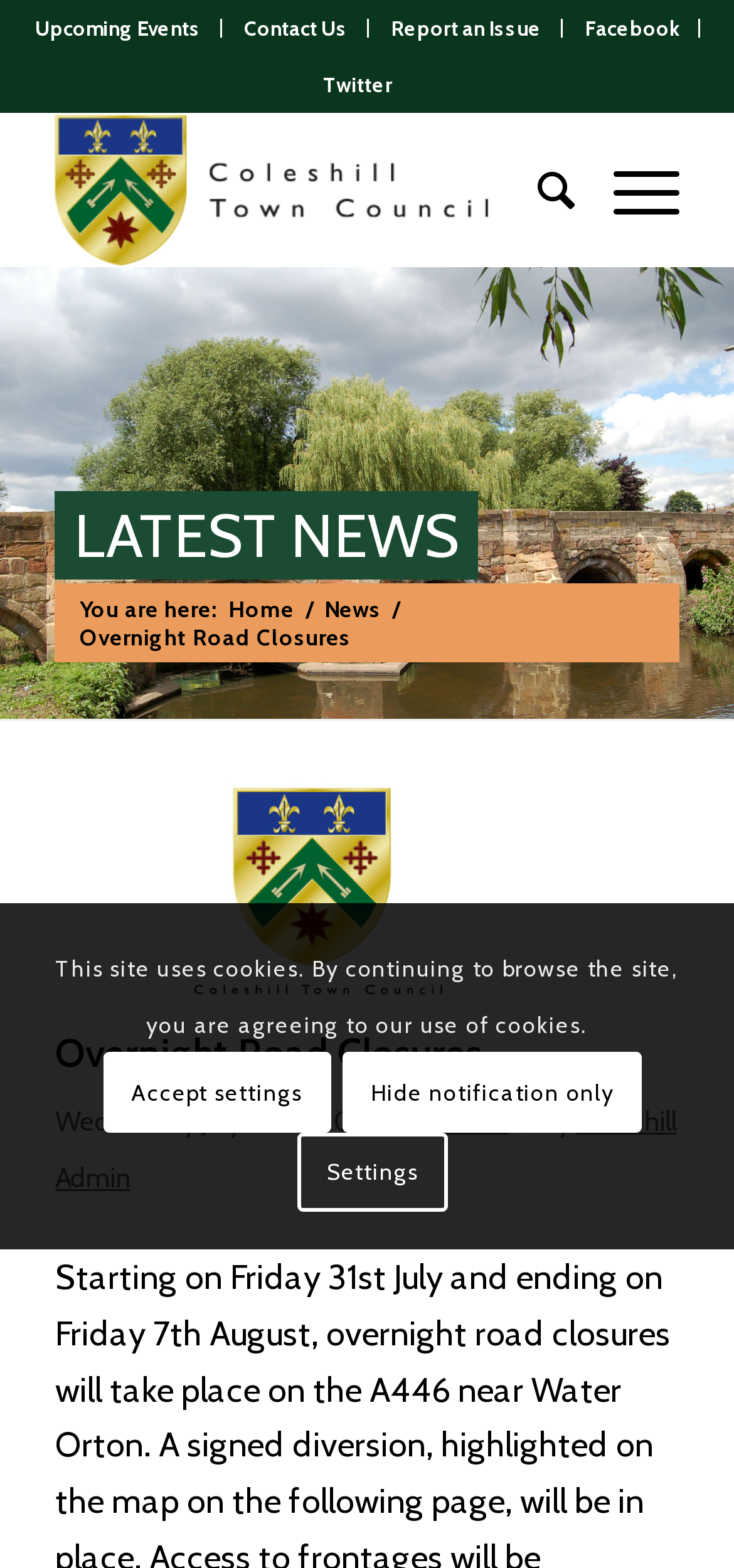Provide an in-depth caption for the contents of the webpage.

The webpage is about Overnight Road Closures on Coleshill Town Council's website. At the top, there are five links: "Upcoming Events", "Contact Us", "Report an Issue", "Facebook", and "Twitter". Below these links, there is a layout table with a link to "Coleshill Town Council" accompanied by an image of the council's logo.

To the right of the layout table, there is a search link and a menu button. Below these elements, there is a section with a heading "LATEST NEWS" and a link to "Home" and "News" with a breadcrumb trail indicating the current page's location.

The main content of the page is divided into two sections. The first section has a heading "Overnight Road Closures" with a time stamp "Wednesday July 22nd, 2020" and a link to "News" and "Coleshill Admin". The second section has a notification about the site using cookies, with three links: "Accept settings", "Hide notification only", and "Settings".

There are a total of 17 links, 2 images, and 7 static text elements on the page. The layout is organized, with clear headings and concise text, making it easy to navigate.